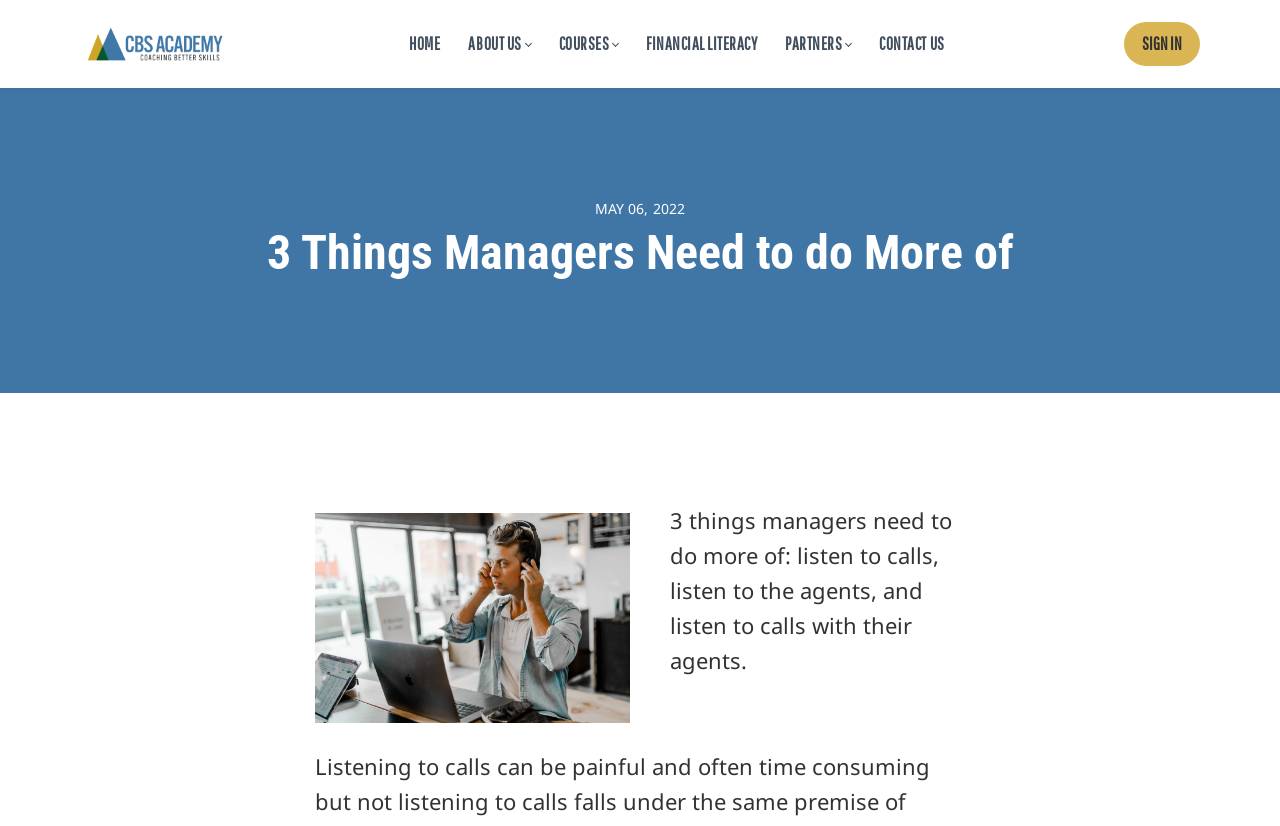Please give a succinct answer using a single word or phrase:
What is the purpose of the image at the bottom of the webpage?

Illustrate an article